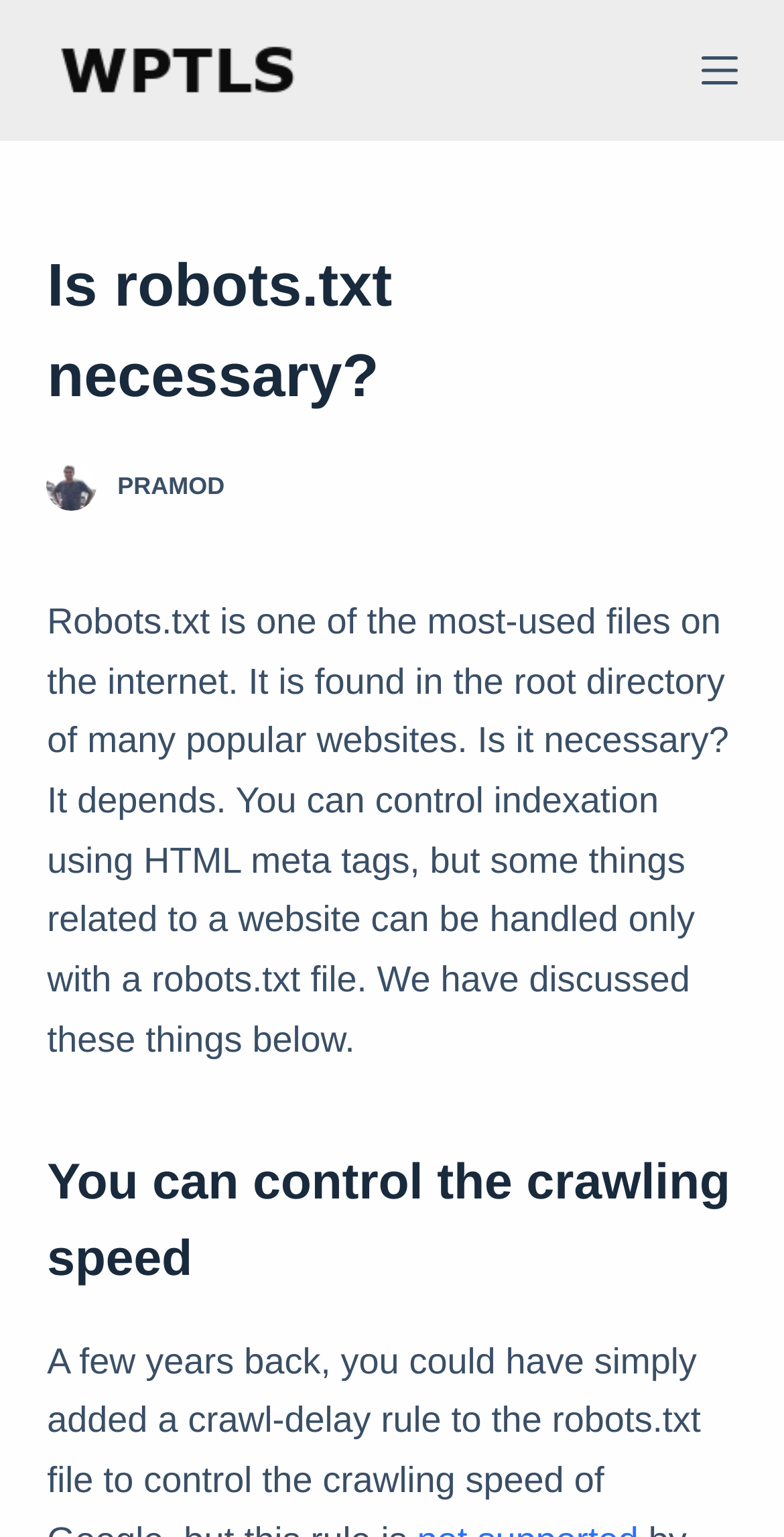Illustrate the webpage thoroughly, mentioning all important details.

The webpage is about the necessity of robots.txt files on websites. At the top left corner, there is a "Skip to content" link. Next to it, on the top center, is a link to "WPTLS" accompanied by an image with the same name. On the top right corner, there is a "Menu" button.

Below the top section, there is a header area that spans the entire width of the page. It contains a heading that repeats the title "Is robots.txt necessary?" and two links, "pramod" and "PRAMOD", both accompanied by images, placed side by side.

Under the header area, there is a block of text that summarizes the purpose of robots.txt files, explaining that they are used to control indexation and handle certain website-related tasks. This text block takes up most of the page's width and height.

Further down, there is a heading that says "You can control the crawling speed", which is likely a subtopic related to the use of robots.txt files.